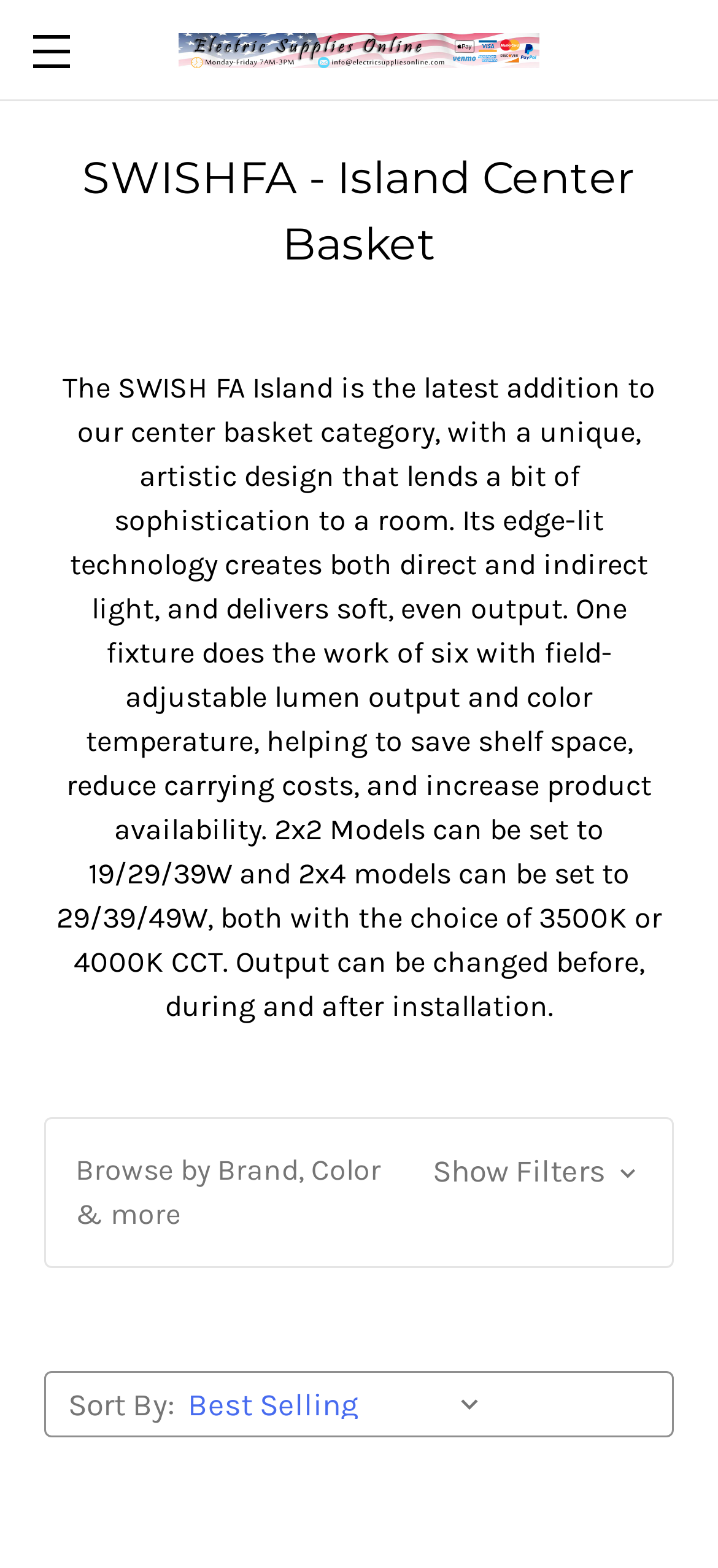Review the image closely and give a comprehensive answer to the question: What is the name of the product described?

The product name is mentioned in the heading 'SWISHFA - Island Center Basket' which is located below the Electric Supplies Online logo and above the product description.